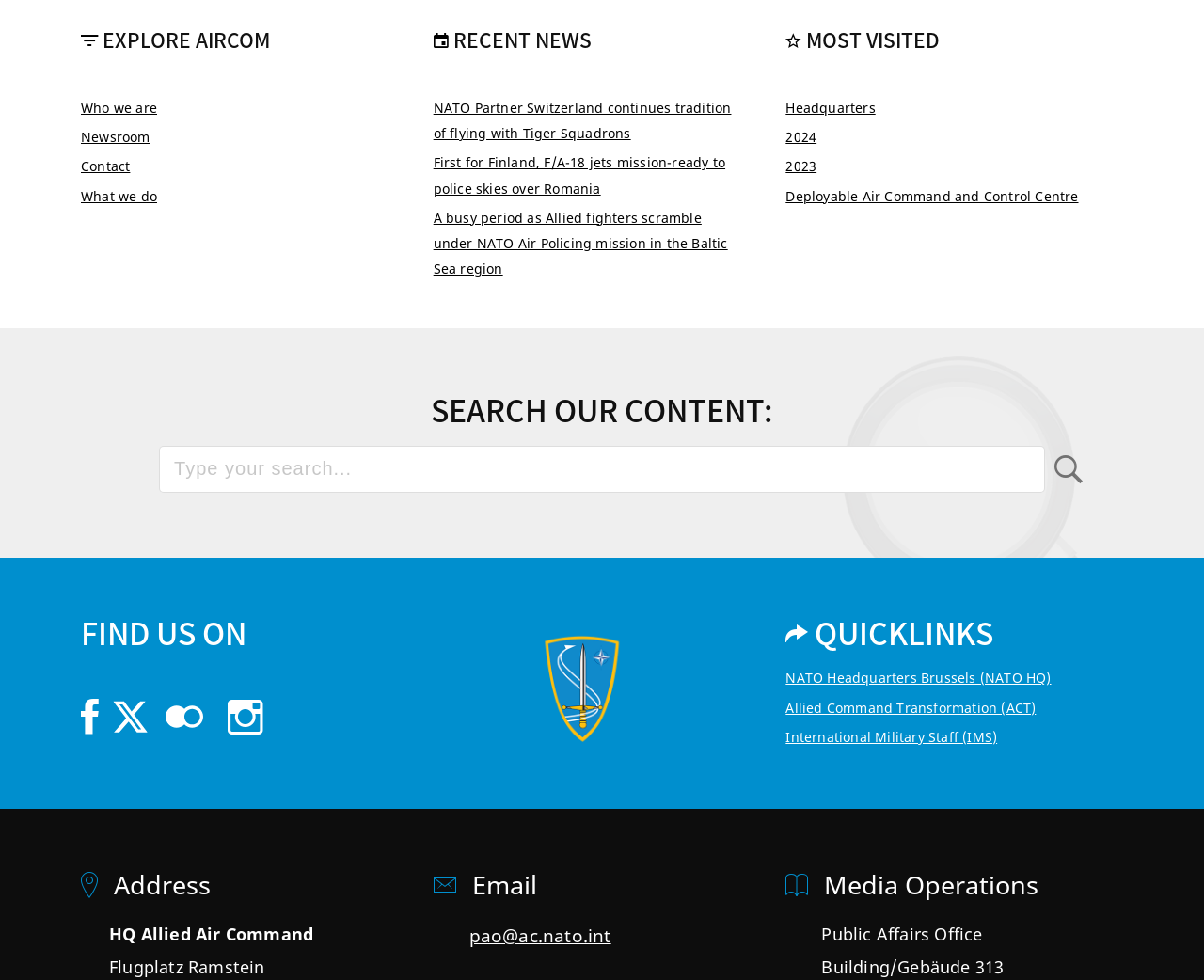Determine the bounding box coordinates of the region to click in order to accomplish the following instruction: "Find us on Twitter". Provide the coordinates as four float numbers between 0 and 1, specifically [left, top, right, bottom].

[0.099, 0.707, 0.129, 0.761]